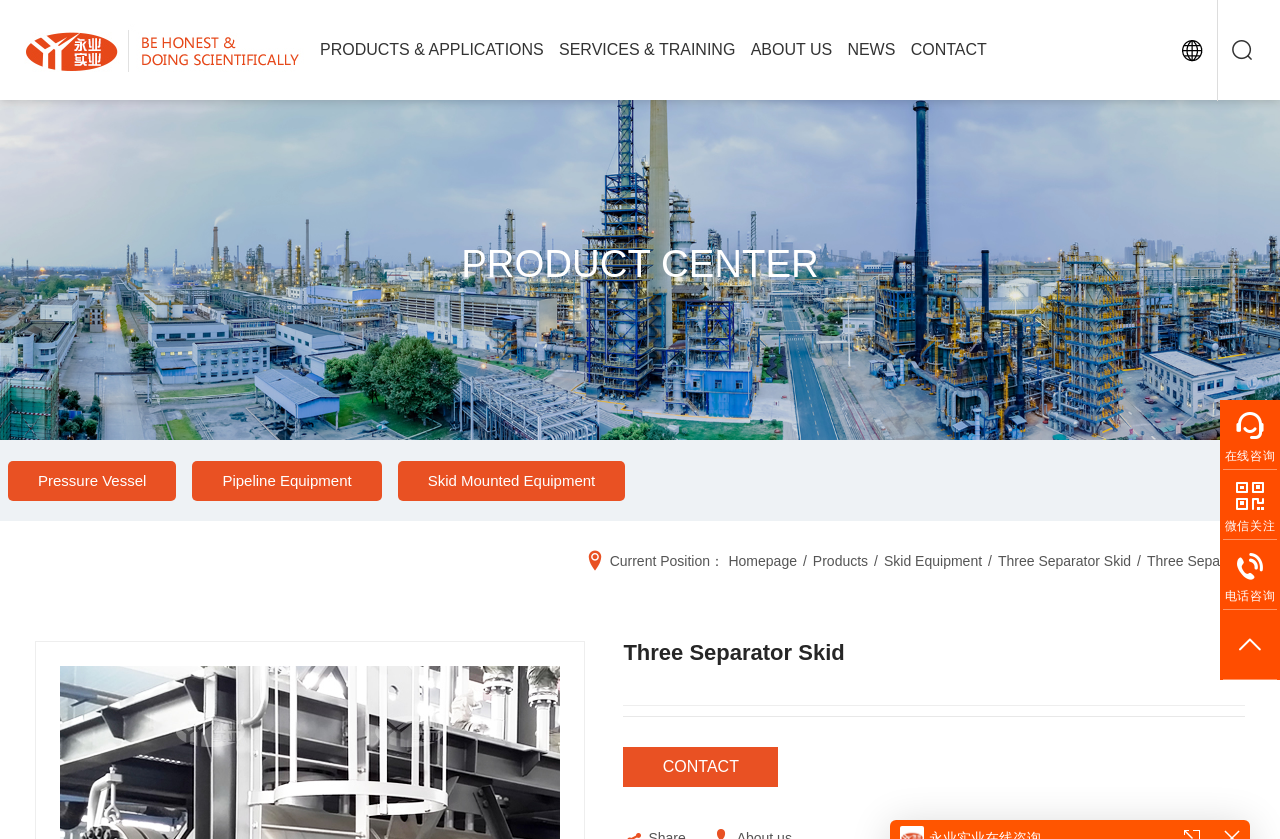What is the purpose of the 'CONTACT' button?
Using the visual information from the image, give a one-word or short-phrase answer.

To contact the company